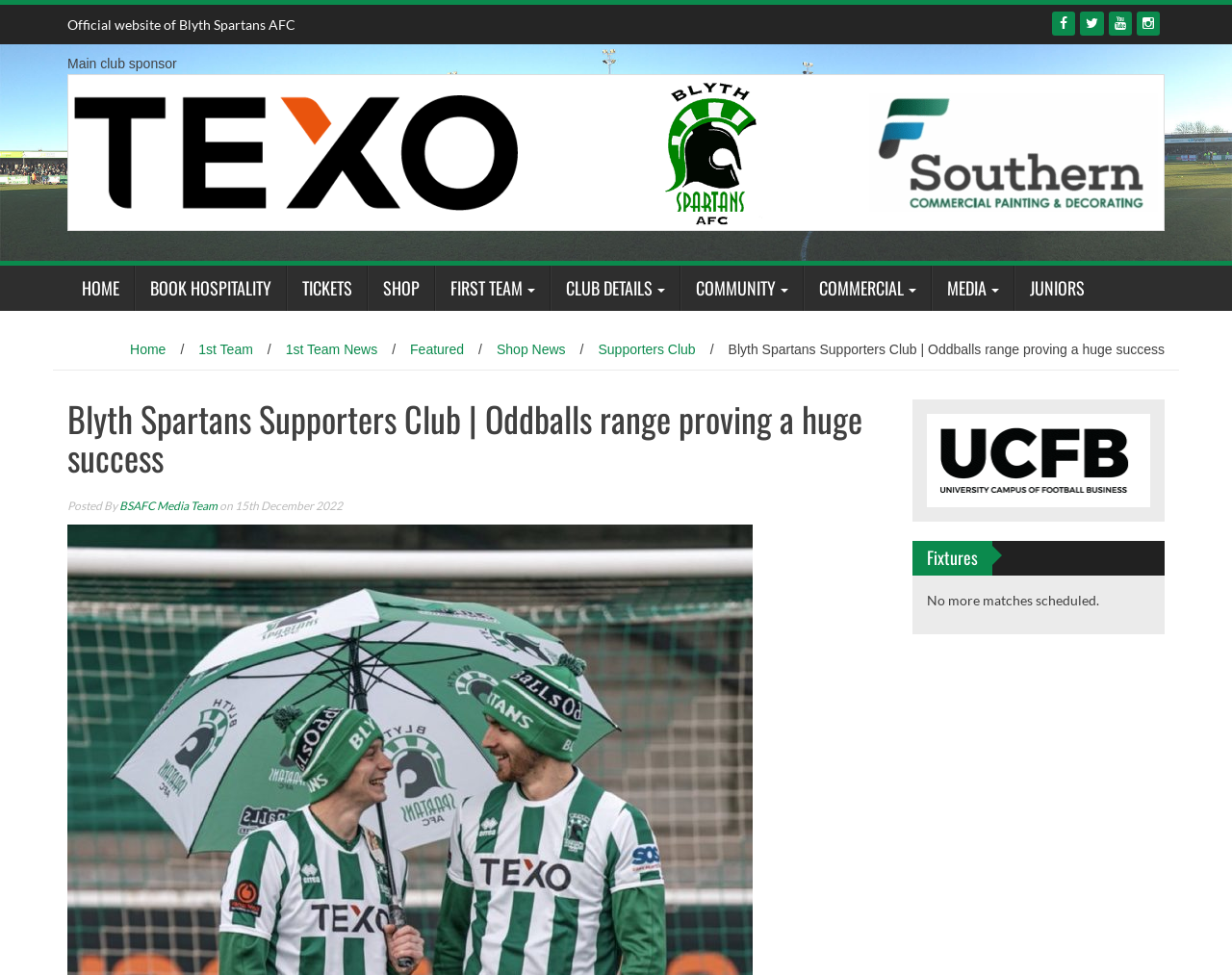Find the bounding box coordinates of the clickable area required to complete the following action: "Read the latest news about the 1st Team".

[0.161, 0.351, 0.205, 0.366]